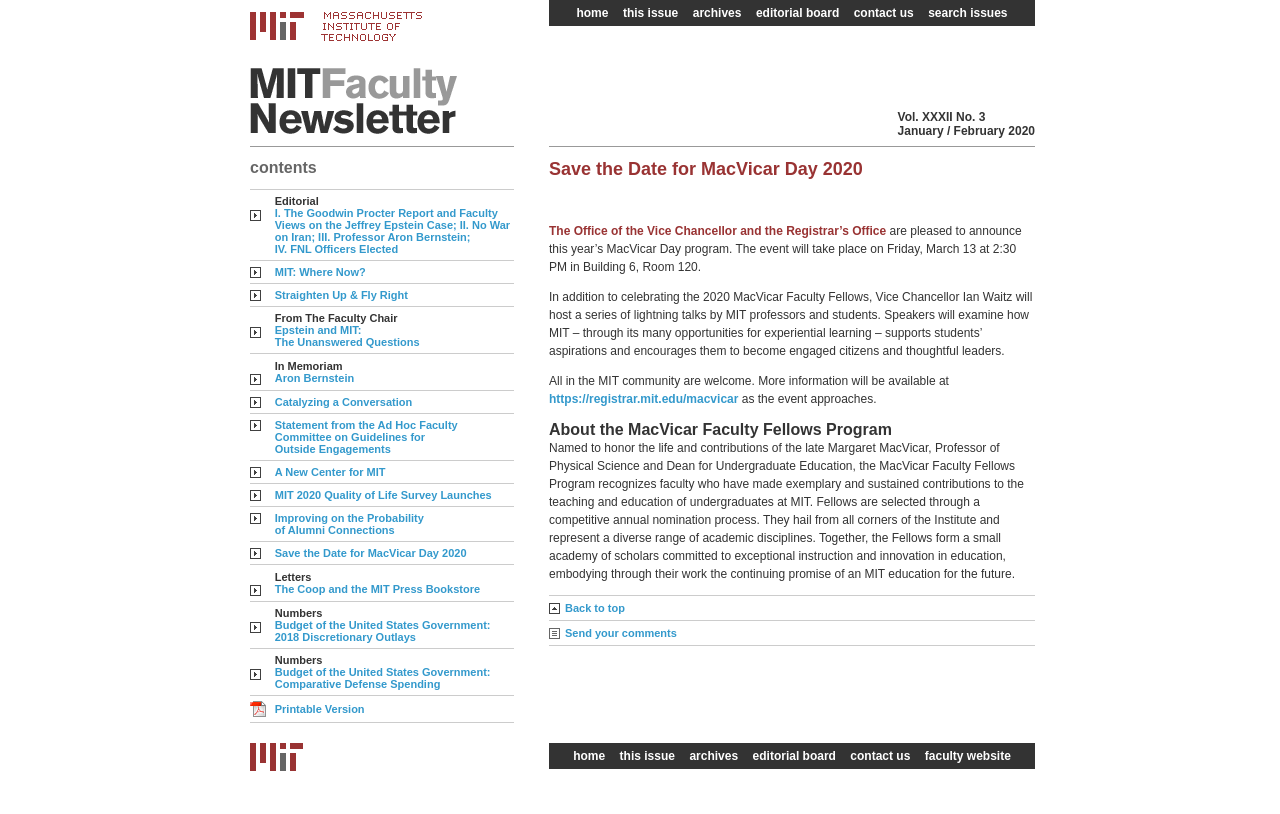Answer the question briefly using a single word or phrase: 
What is the event announced by the Office of the Vice Chancellor and the Registrar’s Office?

MacVicar Day program